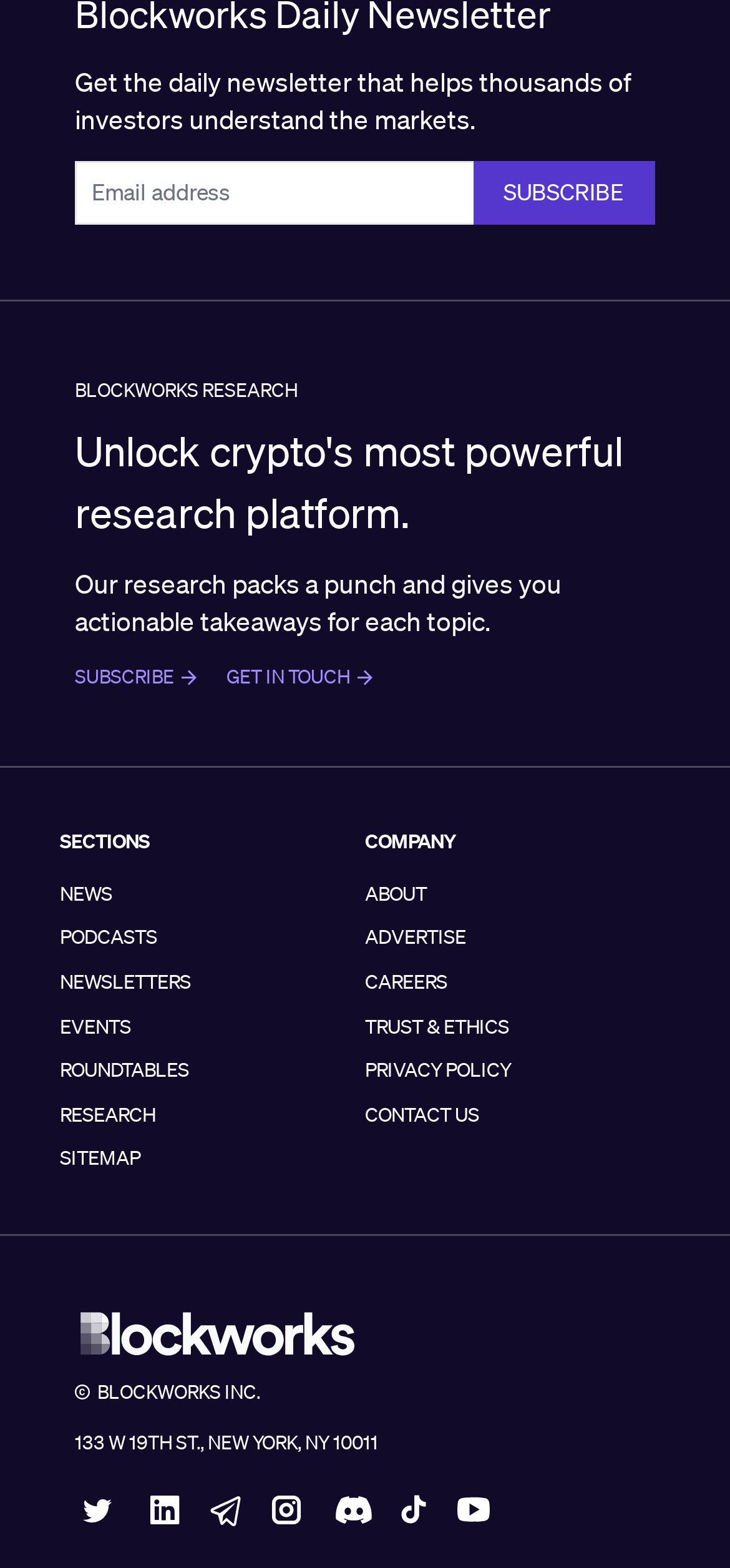Locate the bounding box coordinates of the clickable area needed to fulfill the instruction: "Subscribe to the newsletter".

[0.649, 0.103, 0.897, 0.144]